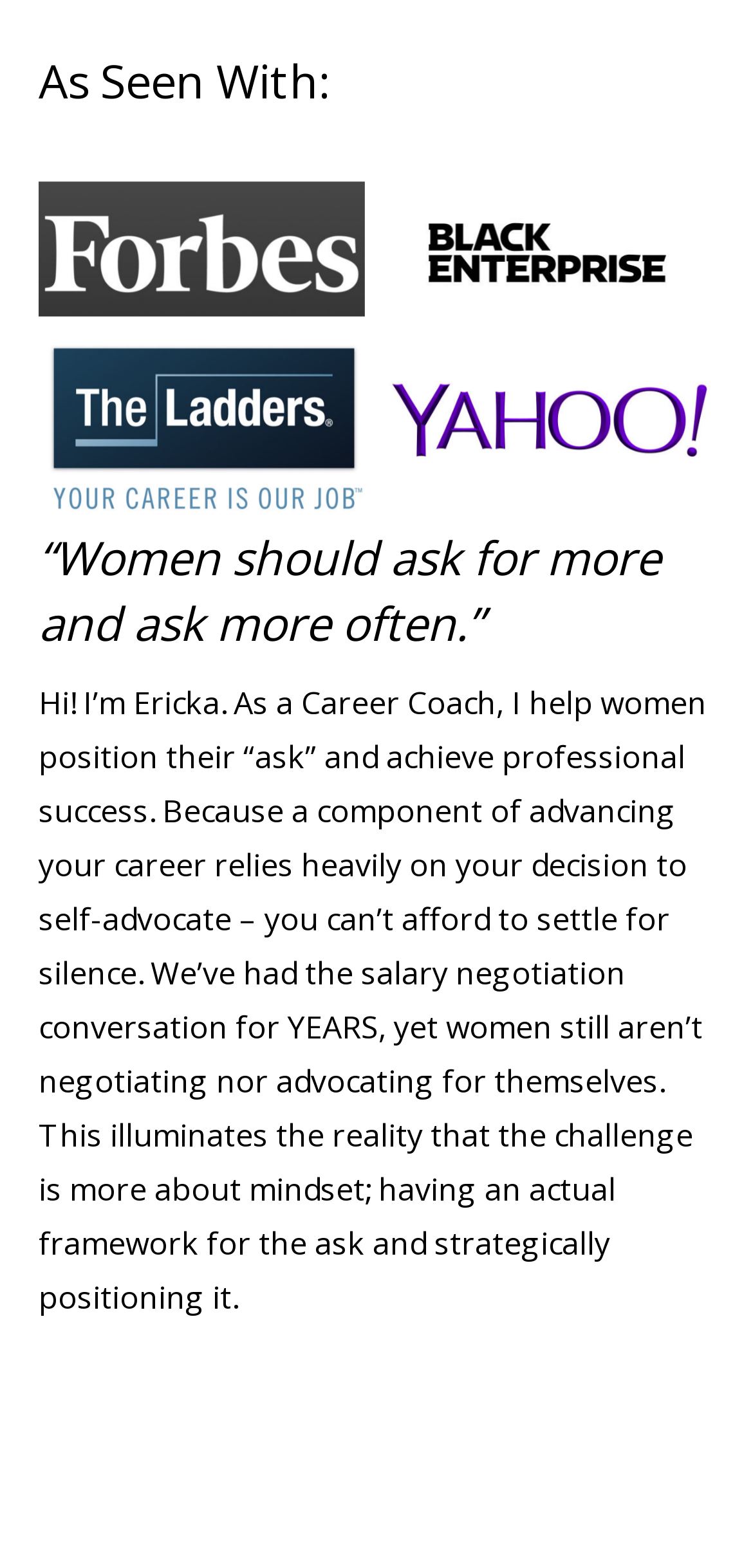For the following element description, predict the bounding box coordinates in the format (top-left x, top-left y, bottom-right x, bottom-right y). All values should be floating point numbers between 0 and 1. Description: Privacy Policy

None